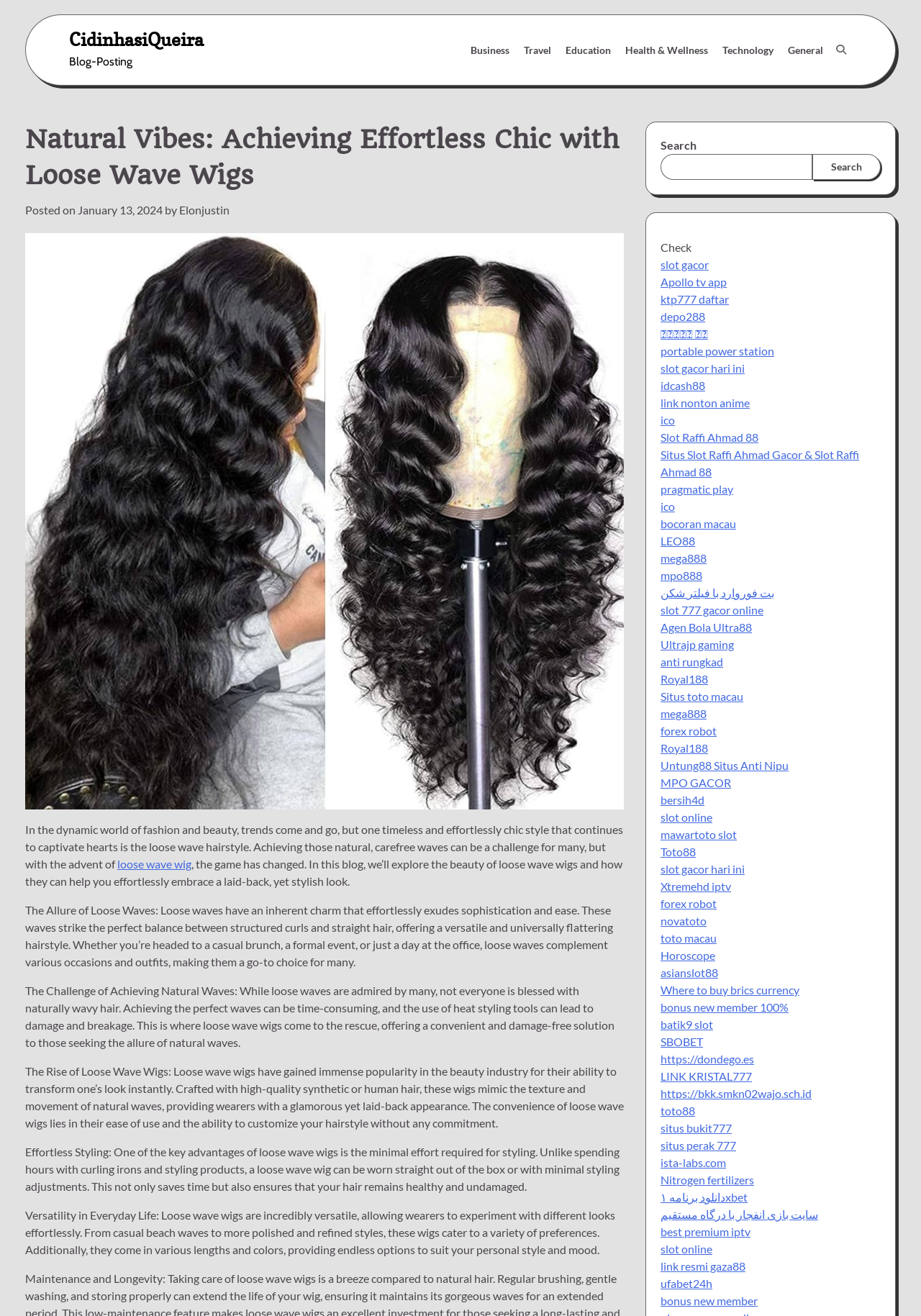Specify the bounding box coordinates of the element's region that should be clicked to achieve the following instruction: "Search for something". The bounding box coordinates consist of four float numbers between 0 and 1, in the format [left, top, right, bottom].

[0.717, 0.104, 0.956, 0.137]